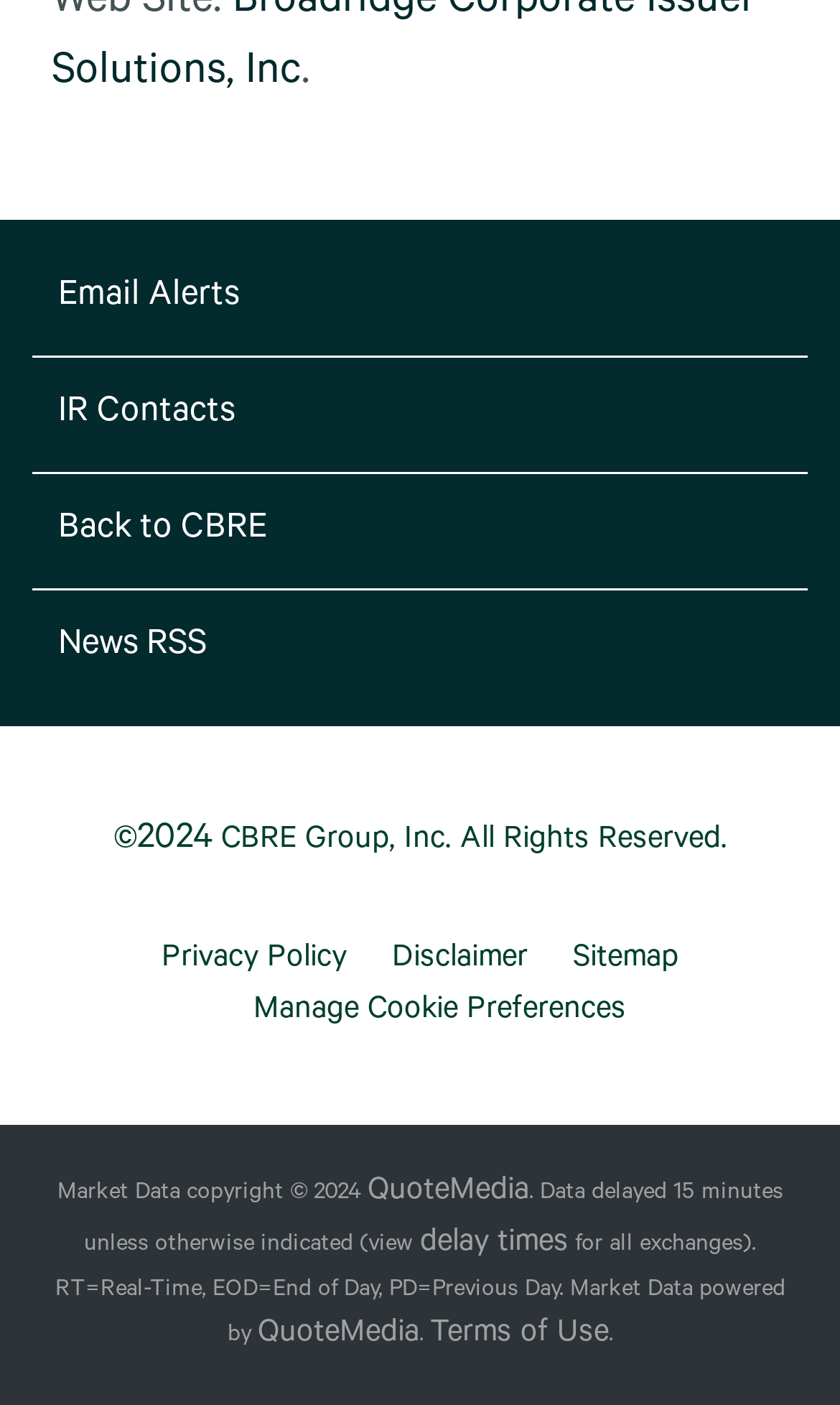Please identify the bounding box coordinates of the element's region that should be clicked to execute the following instruction: "Click on About link". The bounding box coordinates must be four float numbers between 0 and 1, i.e., [left, top, right, bottom].

None